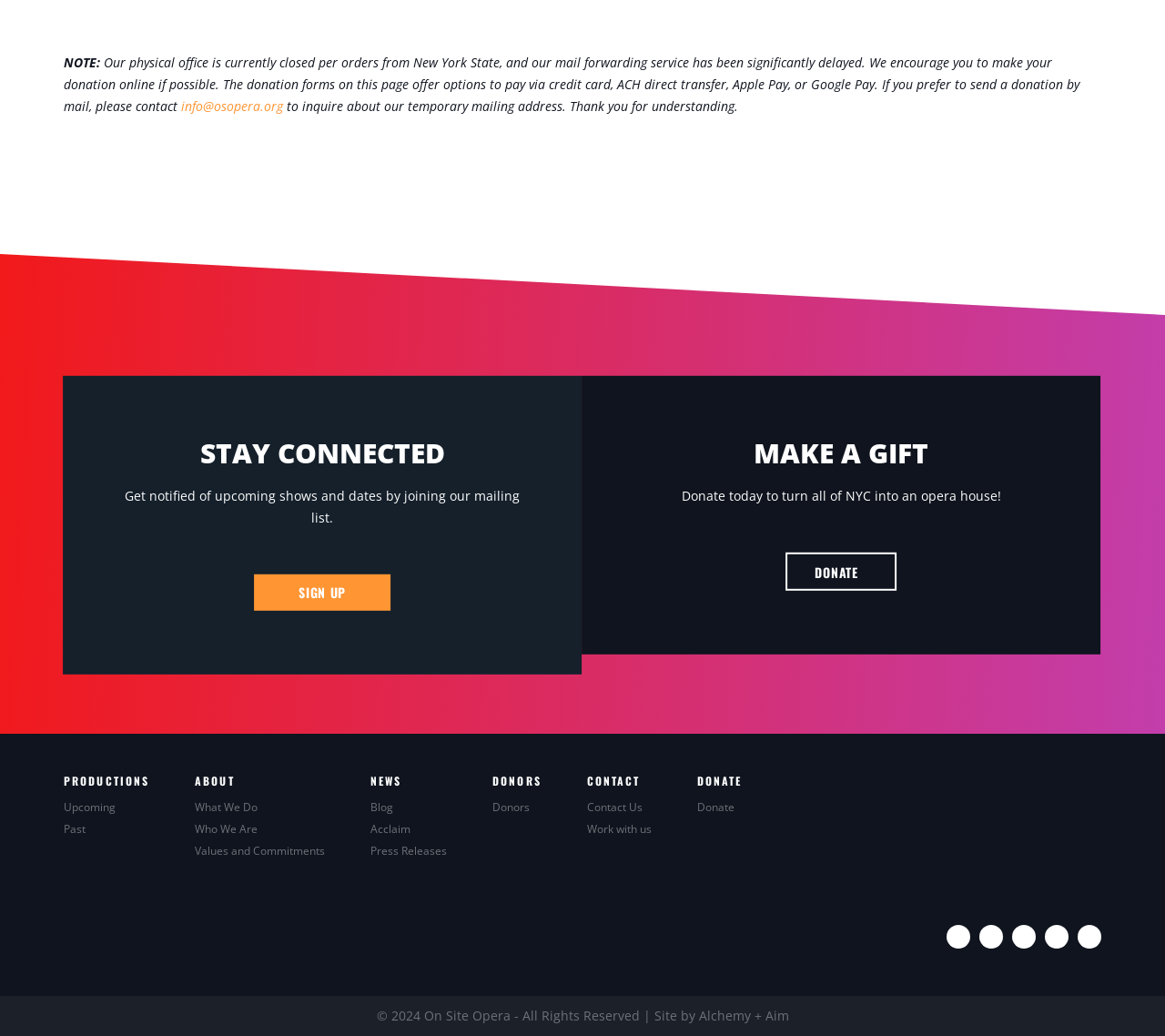Locate the UI element described by Contact Us in the provided webpage screenshot. Return the bounding box coordinates in the format (top-left x, top-left y, bottom-right x, bottom-right y), ensuring all values are between 0 and 1.

[0.504, 0.769, 0.559, 0.79]